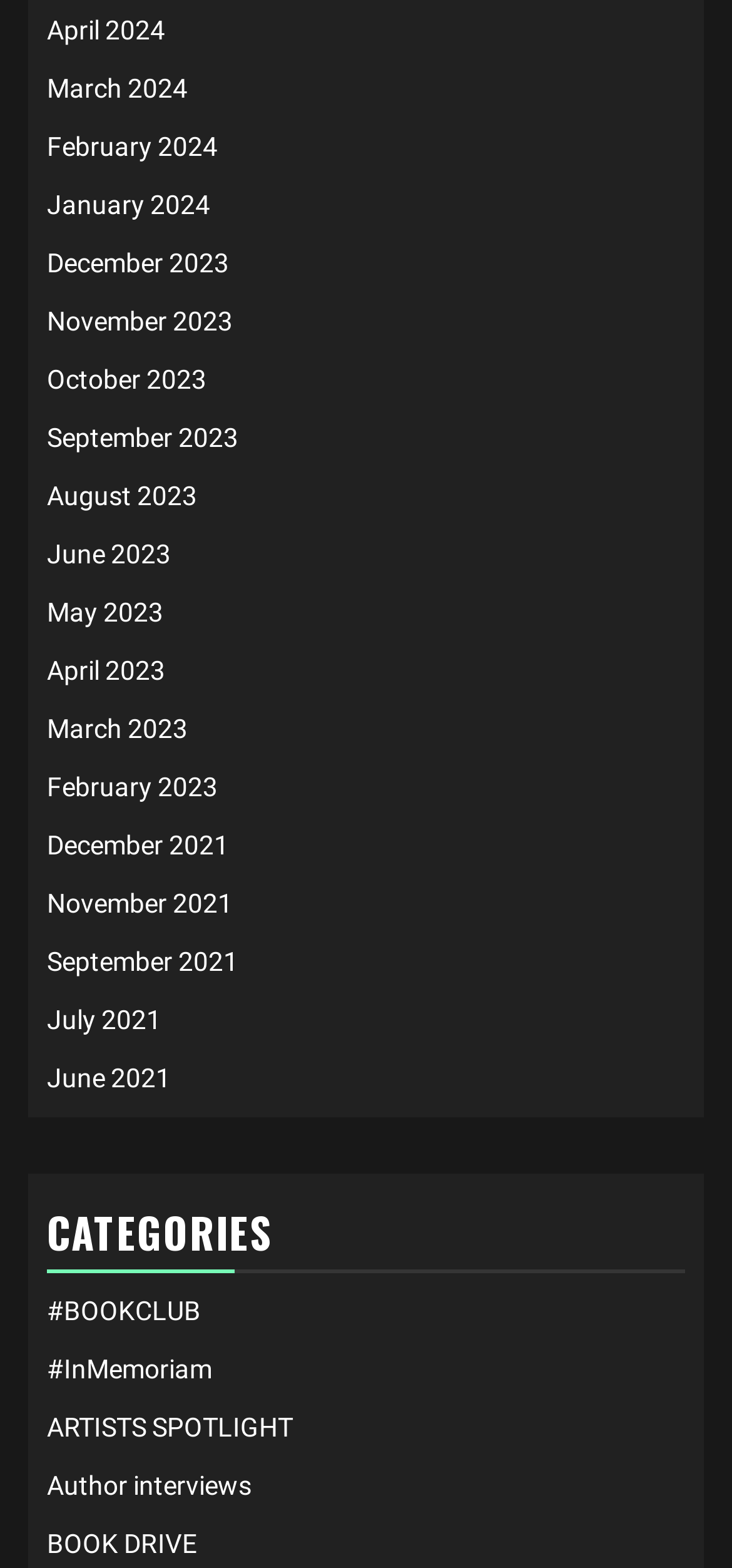Please identify the bounding box coordinates of the element's region that I should click in order to complete the following instruction: "Read ARTISTS SPOTLIGHT". The bounding box coordinates consist of four float numbers between 0 and 1, i.e., [left, top, right, bottom].

[0.064, 0.901, 0.4, 0.92]